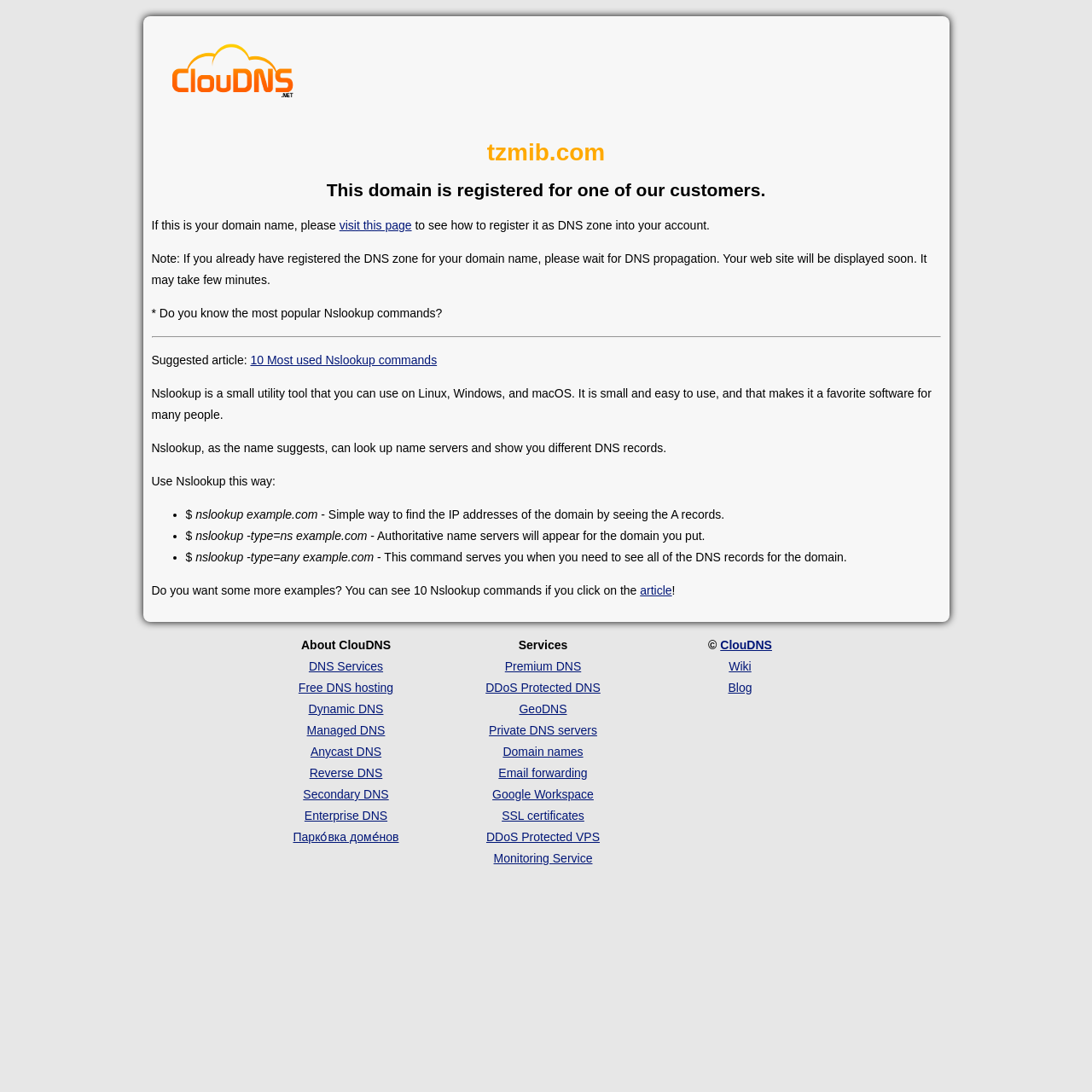Please determine the bounding box coordinates of the clickable area required to carry out the following instruction: "read about 10 Most used Nslookup commands". The coordinates must be four float numbers between 0 and 1, represented as [left, top, right, bottom].

[0.229, 0.323, 0.4, 0.336]